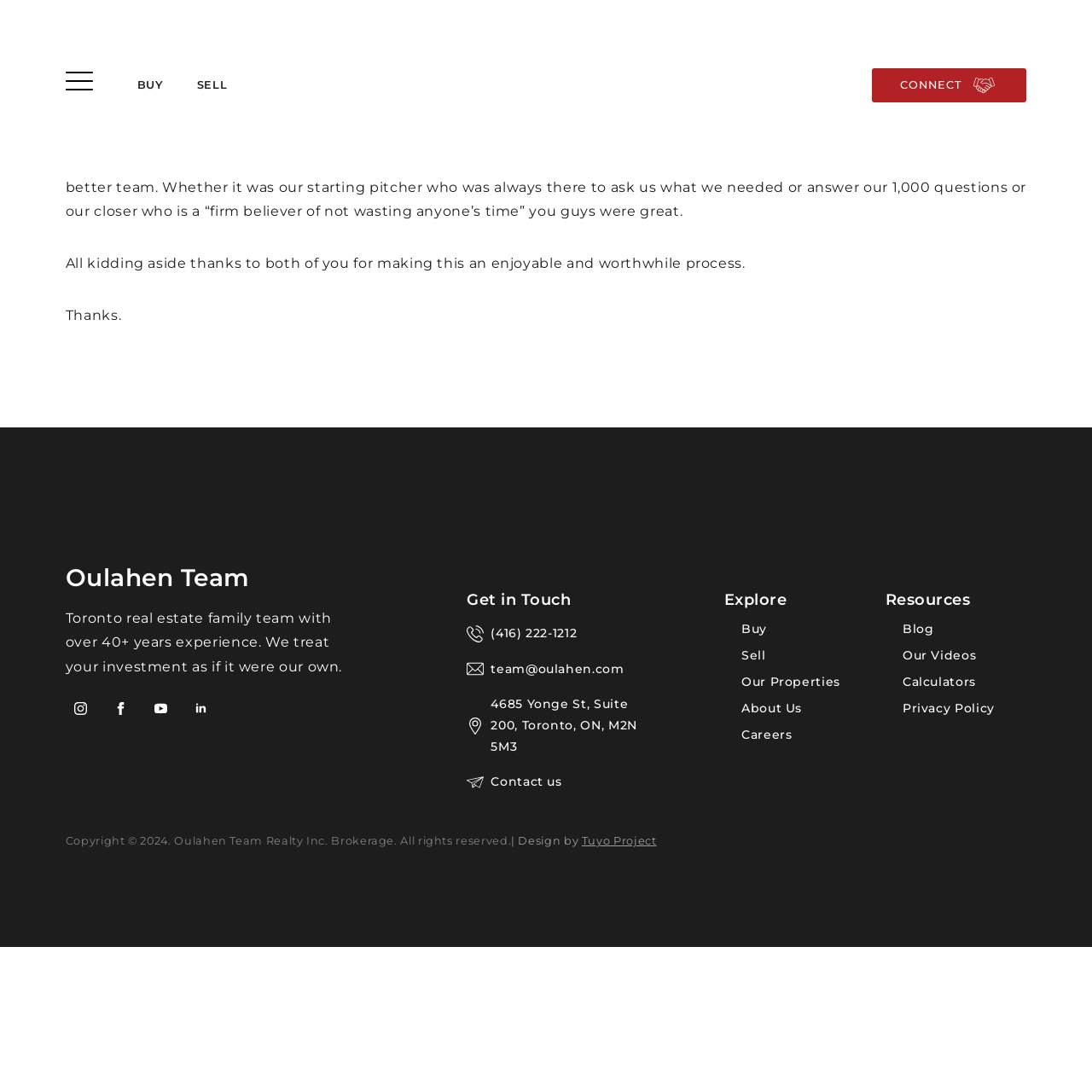Indicate the bounding box coordinates of the element that must be clicked to execute the instruction: "Call the phone number". The coordinates should be given as four float numbers between 0 and 1, i.e., [left, top, right, bottom].

[0.428, 0.571, 0.601, 0.59]